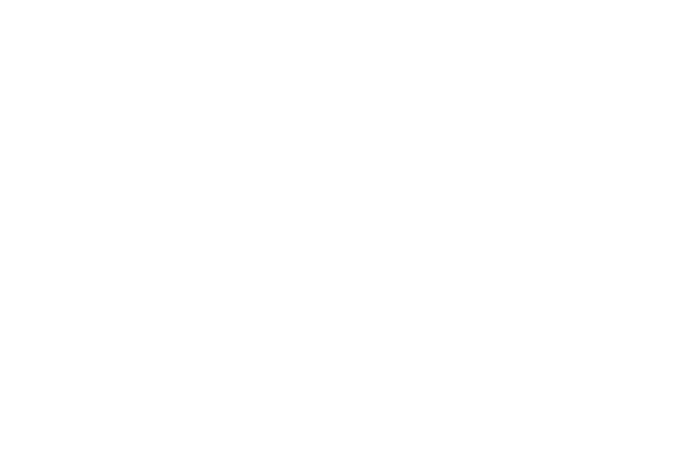Give a detailed account of the elements present in the image.

The image depicted is associated with the theme of sport fishing, likely highlighting an element of the adventure tours offered. The caption captures the essence of this vibrant outdoor activity, inviting enthusiasts to engage in thrilling saltwater fishing experiences. Visitors are encouraged to immerse themselves in fishing for diverse species such as Roosterfish, Cubera Snapper, and Tuna, emphasizing the variety and excitement available. The backdrop suggests a tropical location, showcasing the beauty of the region while promoting the custom-designed boats and opportunities for both comfort fishing and shore fishing adventures. Overall, the image serves as a visual representation of the exhilarating experiences that await at the sport fishing adventure tours.